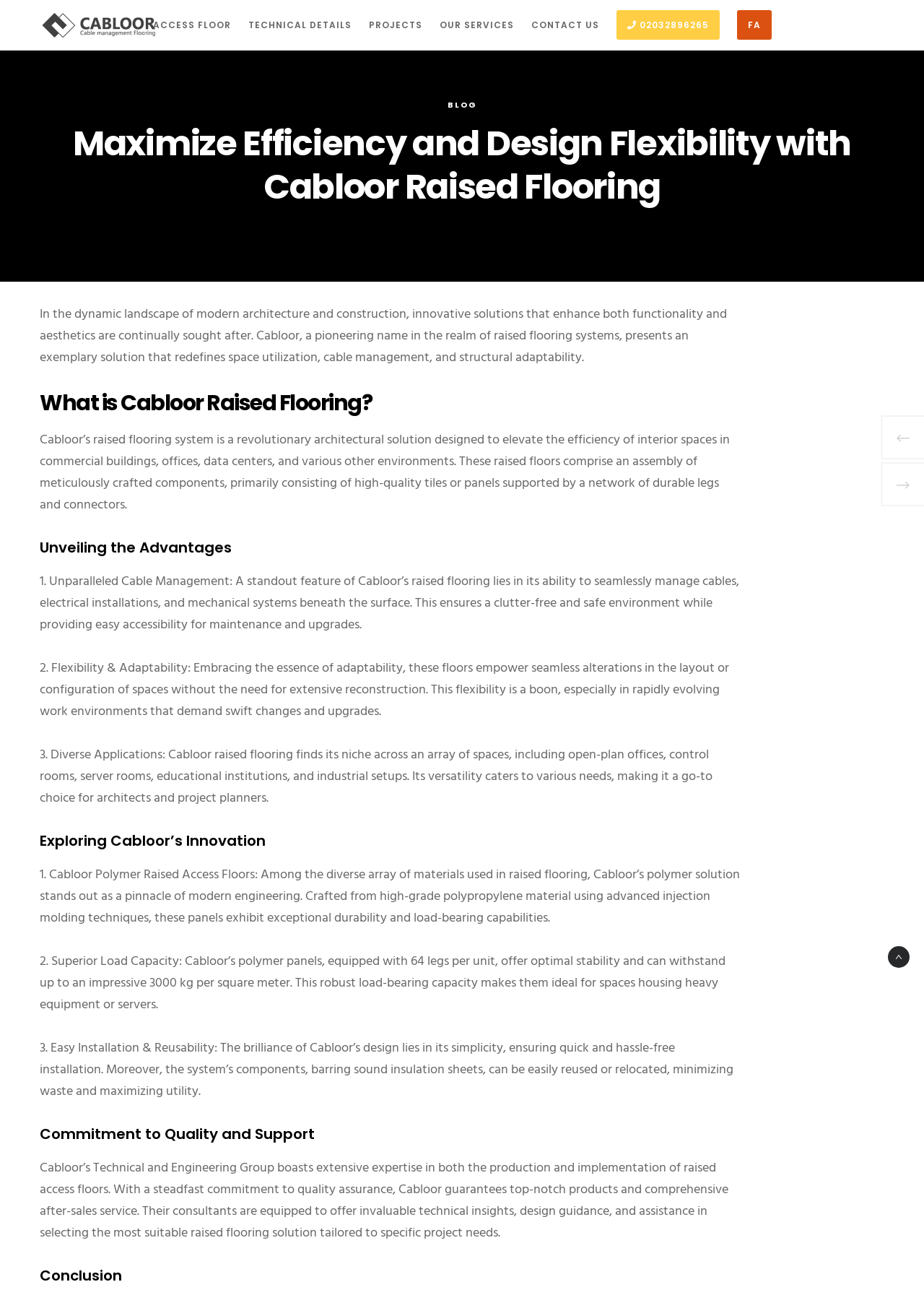Please locate the bounding box coordinates for the element that should be clicked to achieve the following instruction: "View BLOG page". Ensure the coordinates are given as four float numbers between 0 and 1, i.e., [left, top, right, bottom].

[0.484, 0.076, 0.516, 0.085]